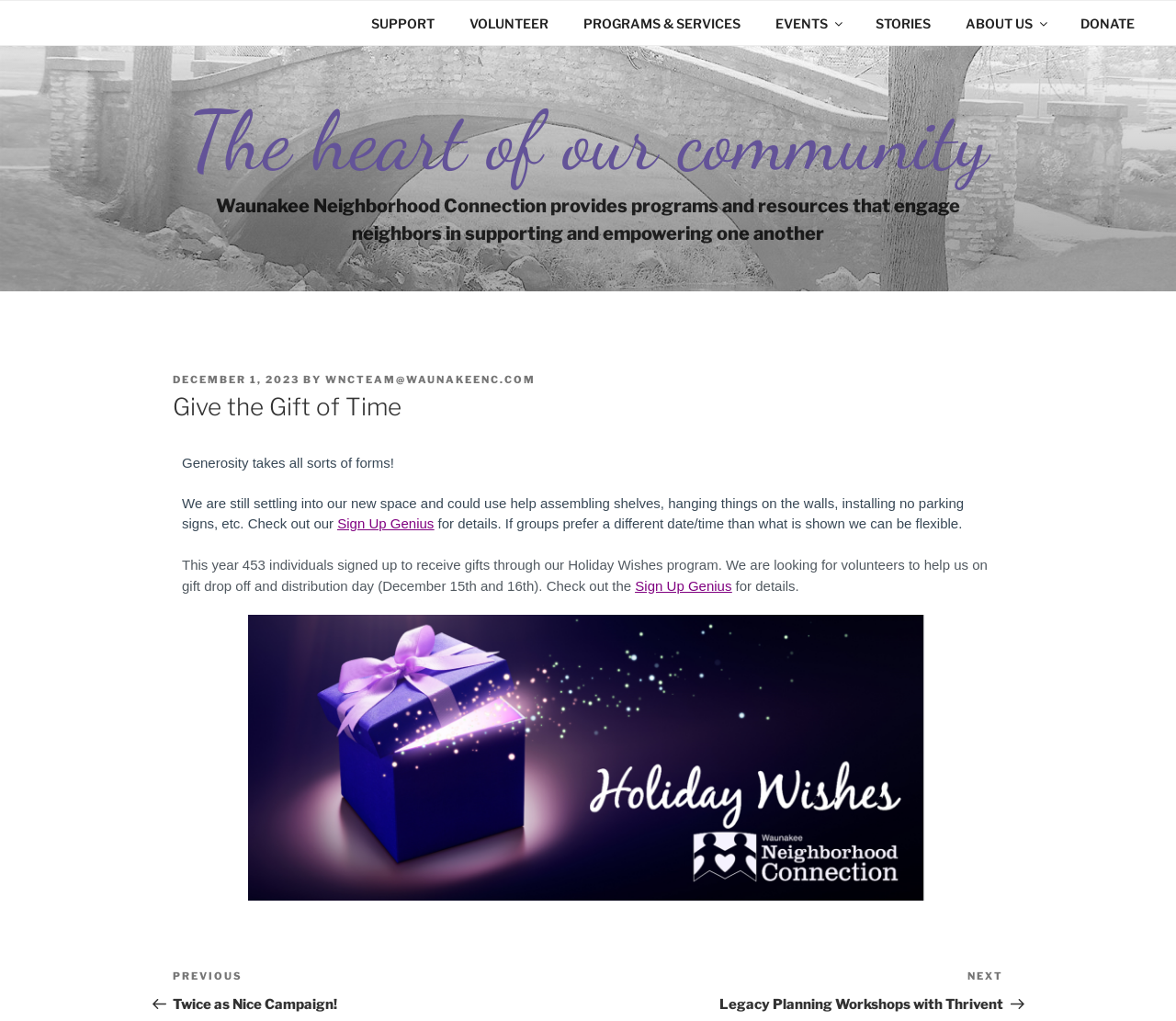How many individuals signed up to receive gifts through the Holiday Wishes program?
Give a detailed and exhaustive answer to the question.

I found the number in the article section, where it mentions 'This year 453 individuals signed up to receive gifts through our Holiday Wishes program'.